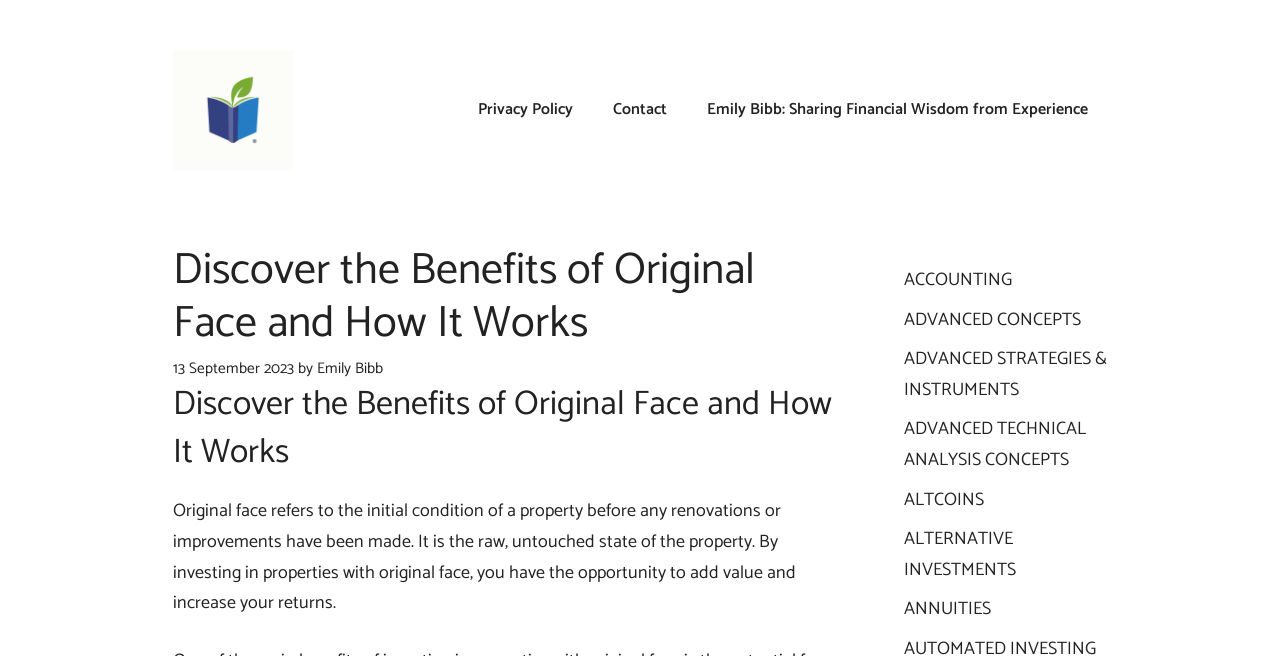What is the date of the article?
Please ensure your answer is as detailed and informative as possible.

The date of the article can be found by looking at the time element located below the title. The time element displays the date '13 September 2023', indicating that the article was published on this date.